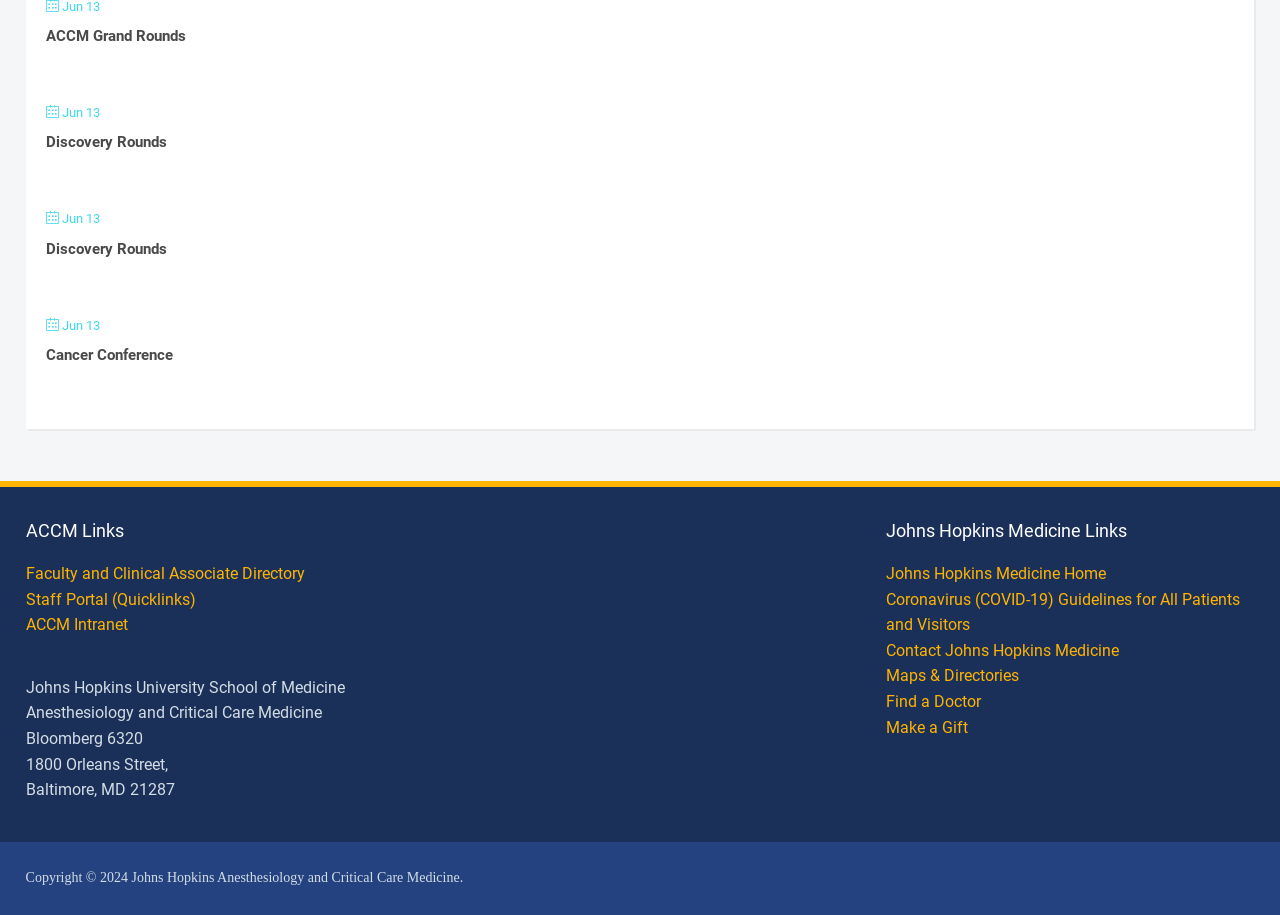What is the date mentioned multiple times on the webpage?
Look at the image and answer the question with a single word or phrase.

Jun 13